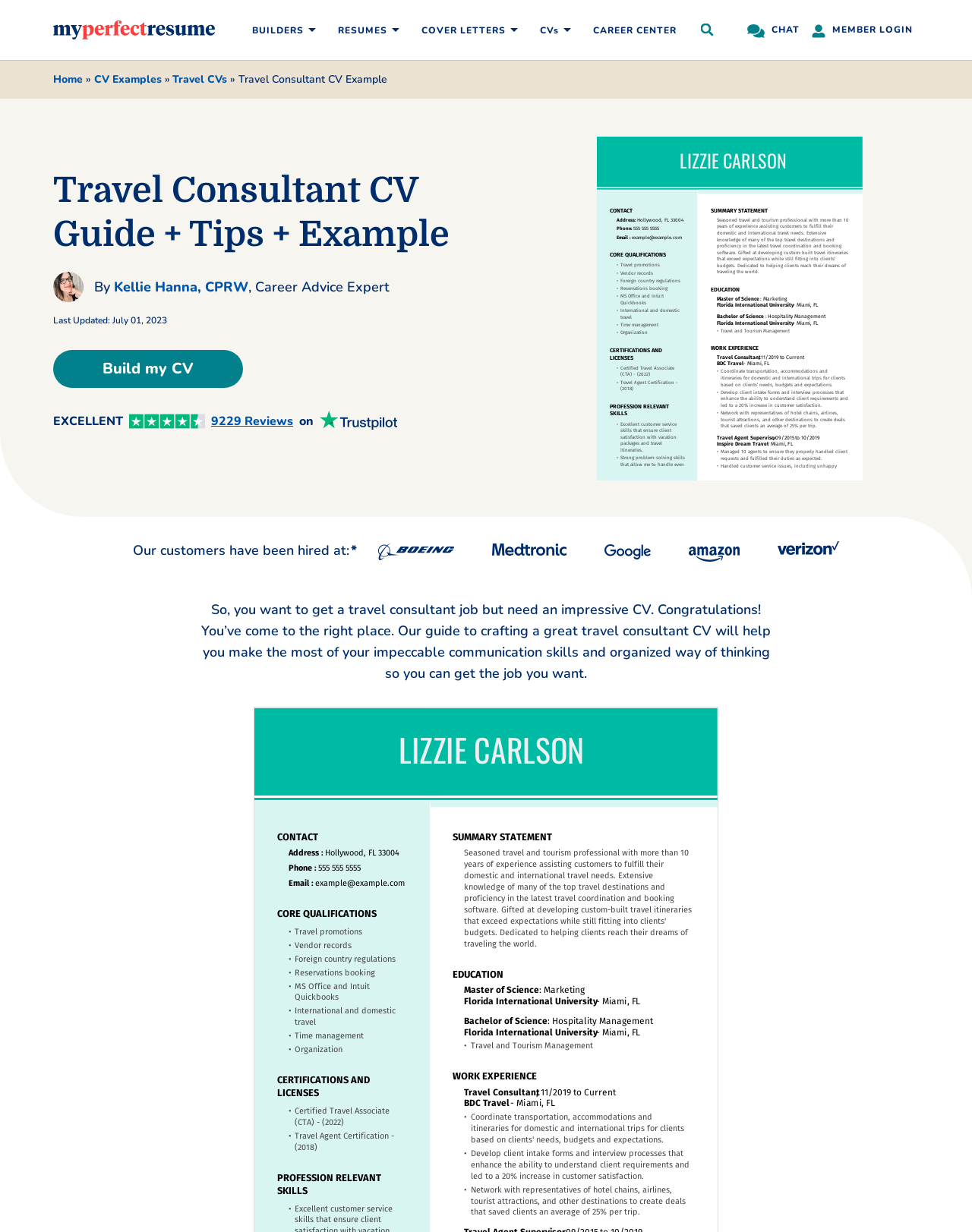Identify the bounding box coordinates necessary to click and complete the given instruction: "view journal publications".

None